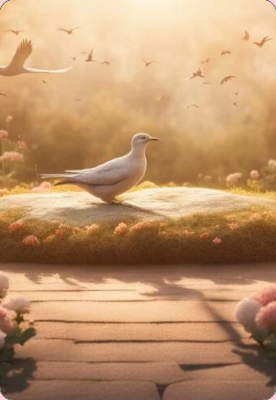What is the atmosphere of the scene?
Utilize the image to construct a detailed and well-explained answer.

The caption describes the background as filled with soft, golden light, which creates a warm and ethereal atmosphere, evoking a sense of serenity and peacefulness.